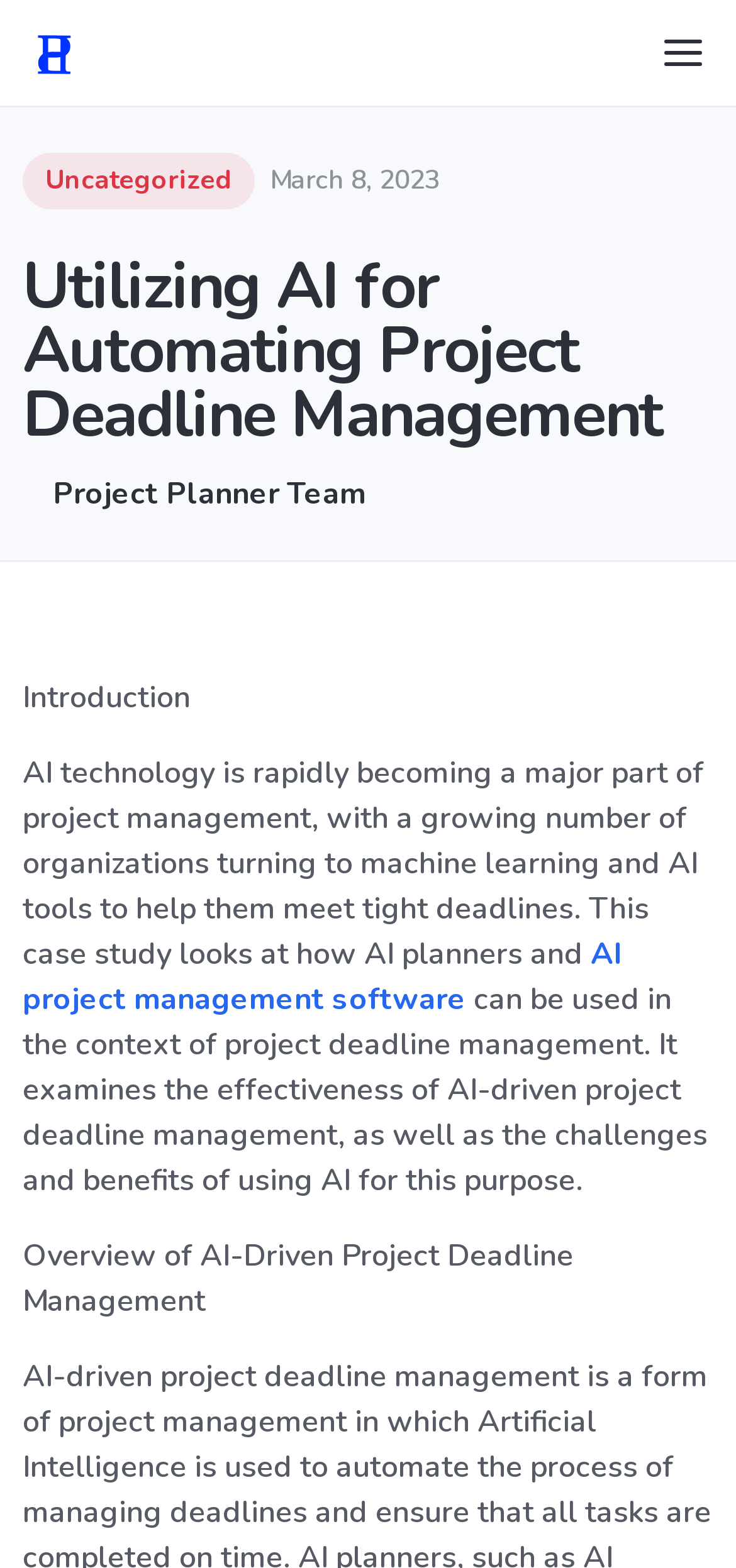Provide the bounding box coordinates for the specified HTML element described in this description: "Business Purchases, Mergers and Acquisitions". The coordinates should be four float numbers ranging from 0 to 1, in the format [left, top, right, bottom].

None